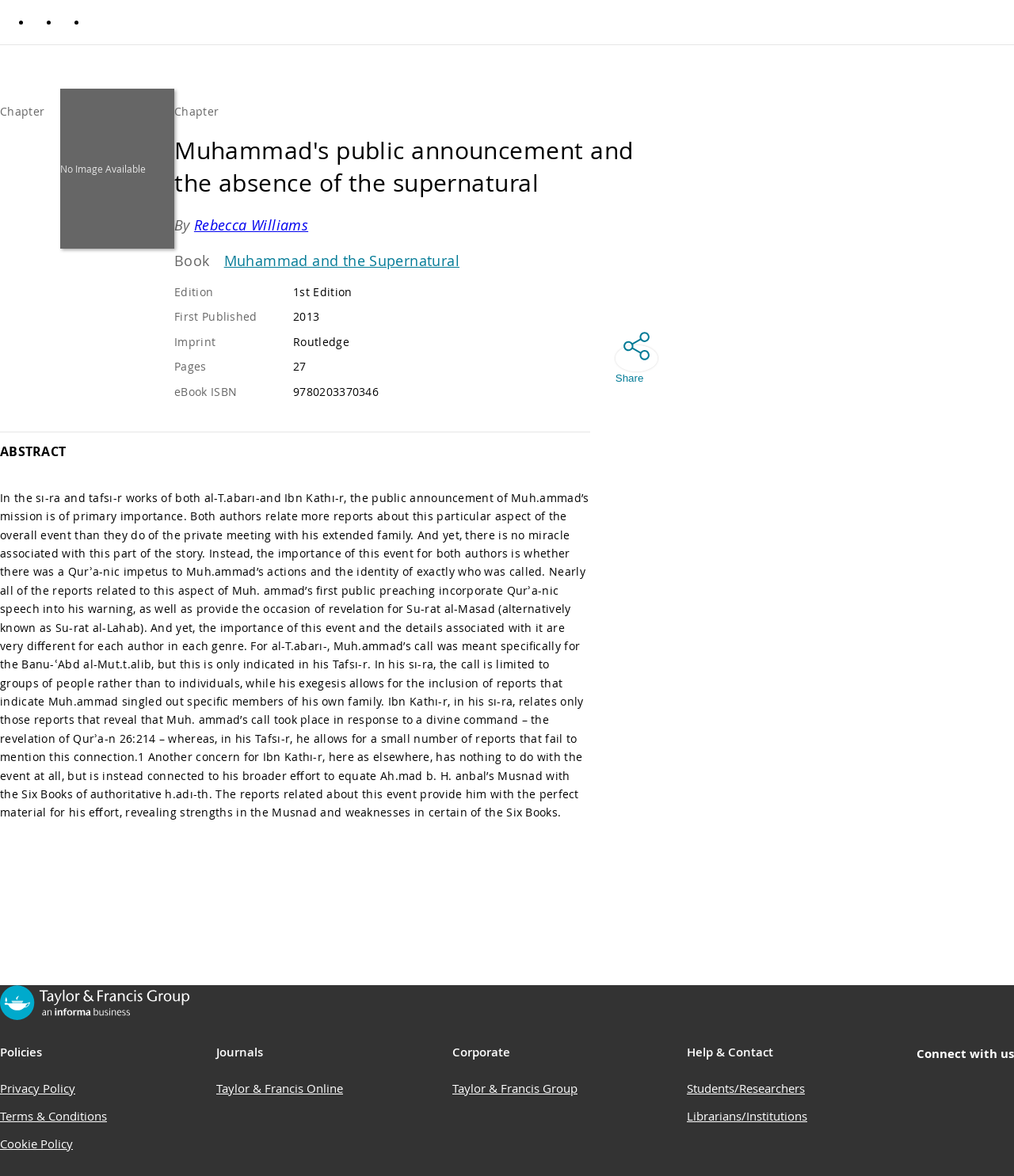Determine the bounding box coordinates of the clickable element to achieve the following action: 'Visit Taylor & Francis Online'. Provide the coordinates as four float values between 0 and 1, formatted as [left, top, right, bottom].

[0.213, 0.918, 0.338, 0.932]